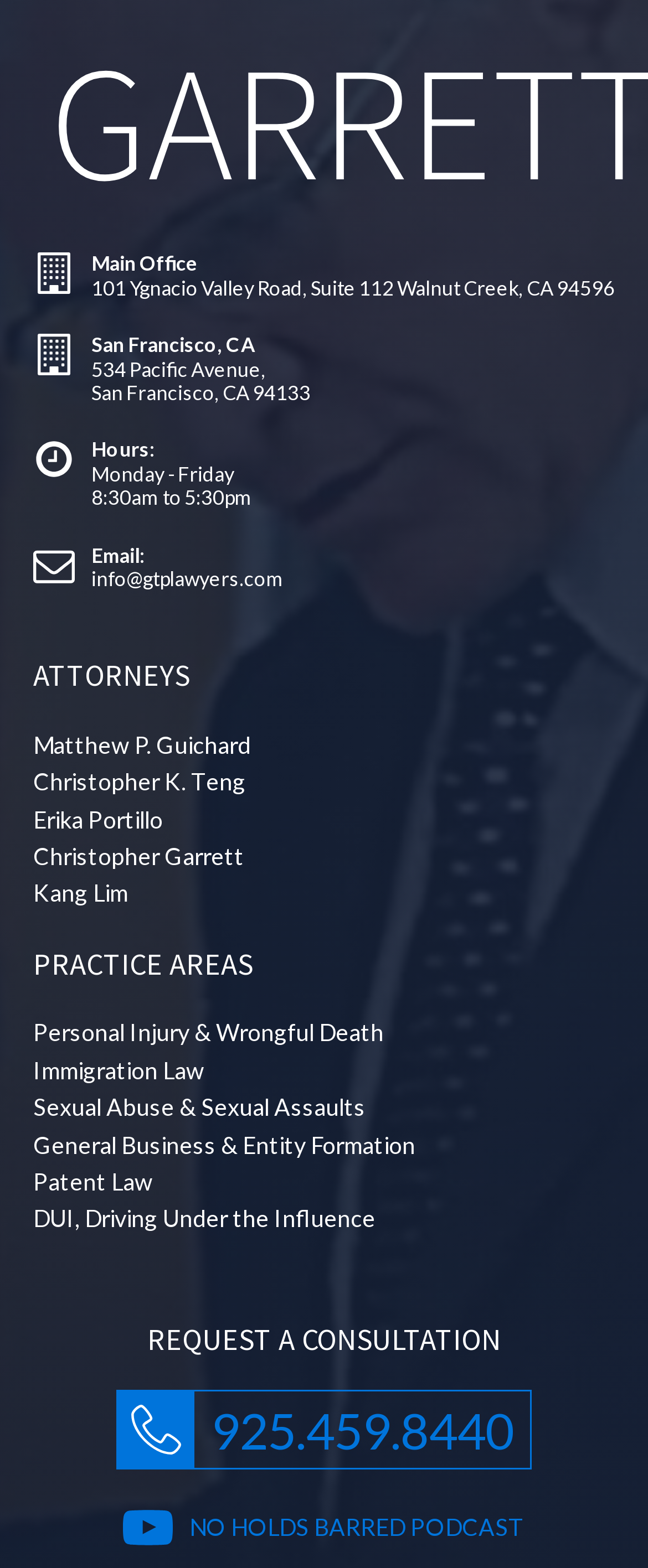Find the bounding box coordinates of the clickable area required to complete the following action: "View office location in San Francisco".

[0.051, 0.213, 0.949, 0.259]